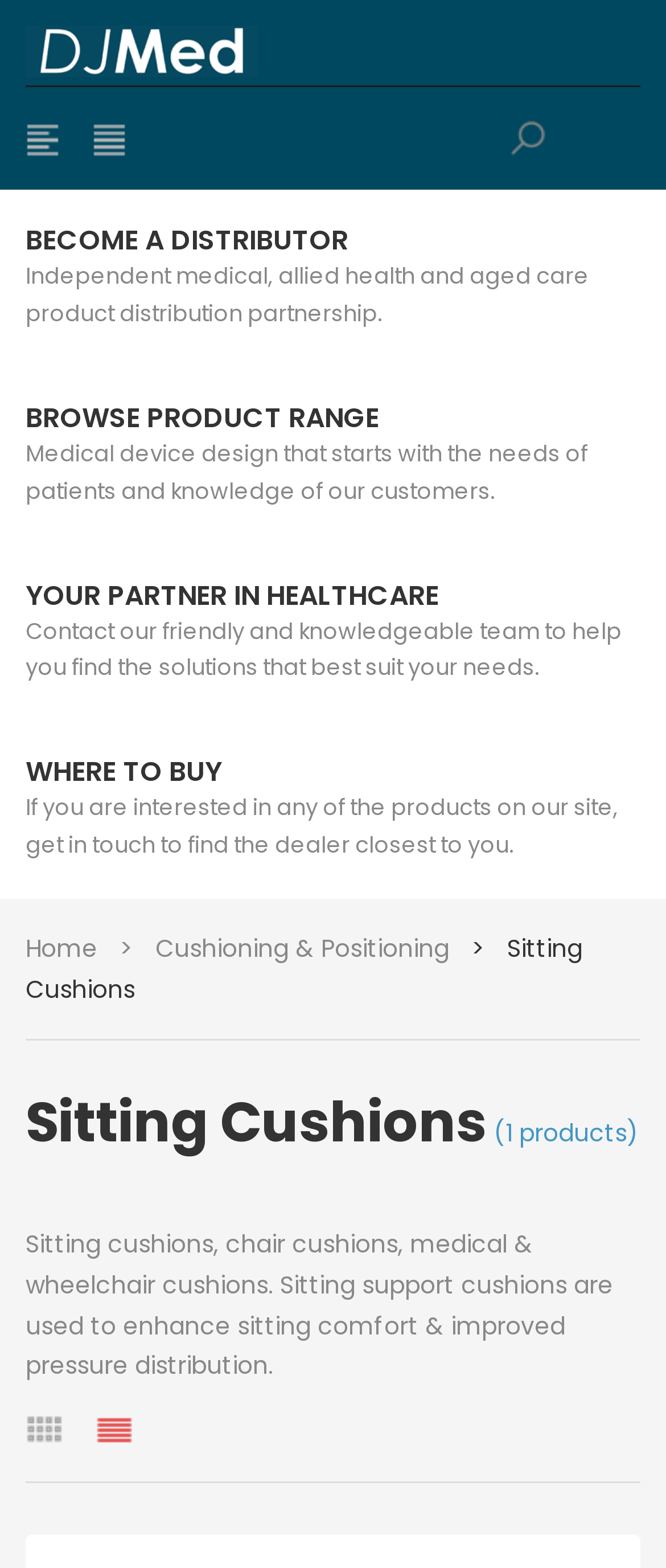For the following element description, predict the bounding box coordinates in the format (top-left x, top-left y, bottom-right x, bottom-right y). All values should be floating point numbers between 0 and 1. Description: Your Partner in Healthcare

[0.038, 0.367, 0.659, 0.392]